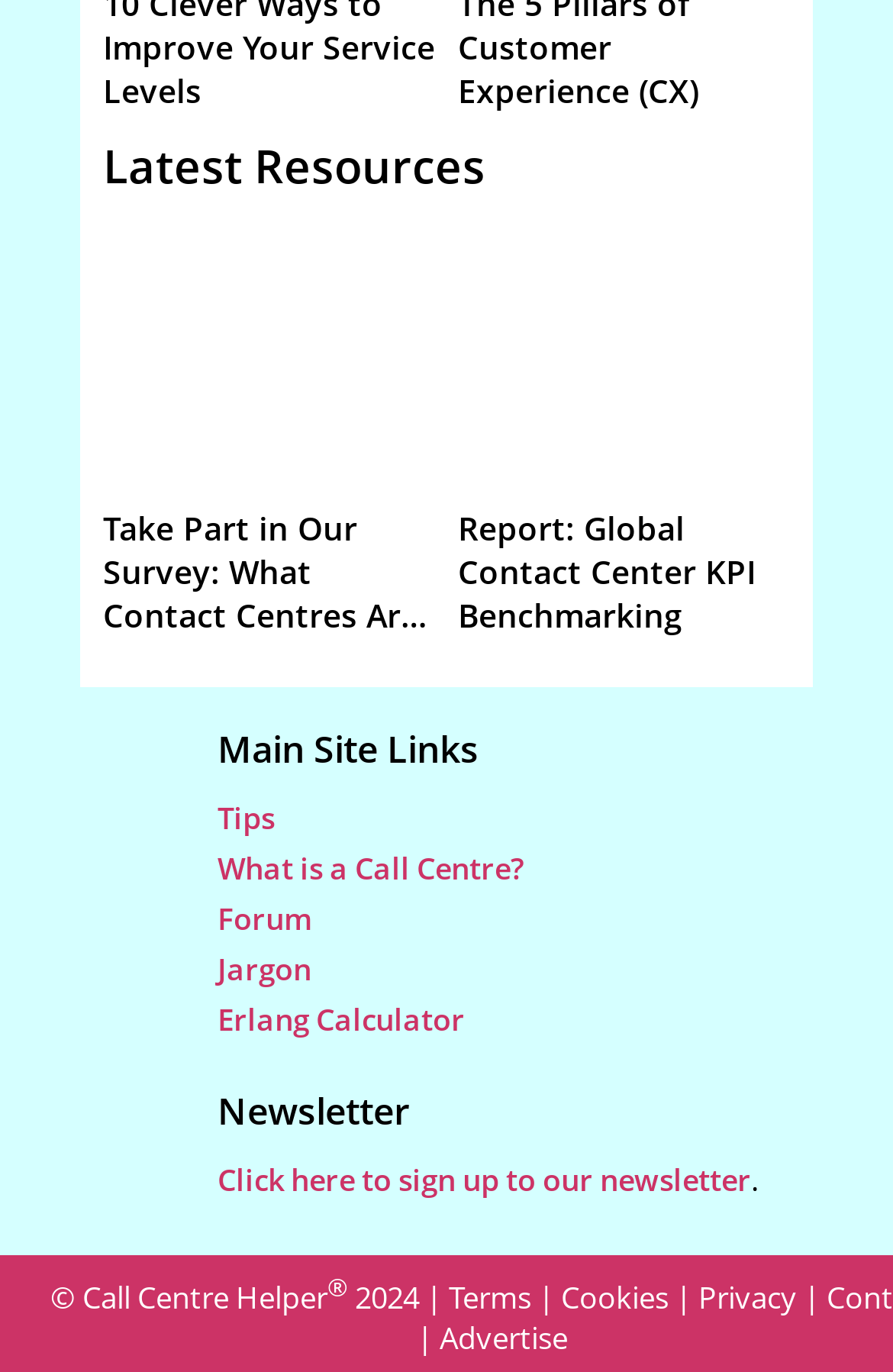How many links are there under 'Main Site Links'?
Answer the question with just one word or phrase using the image.

5